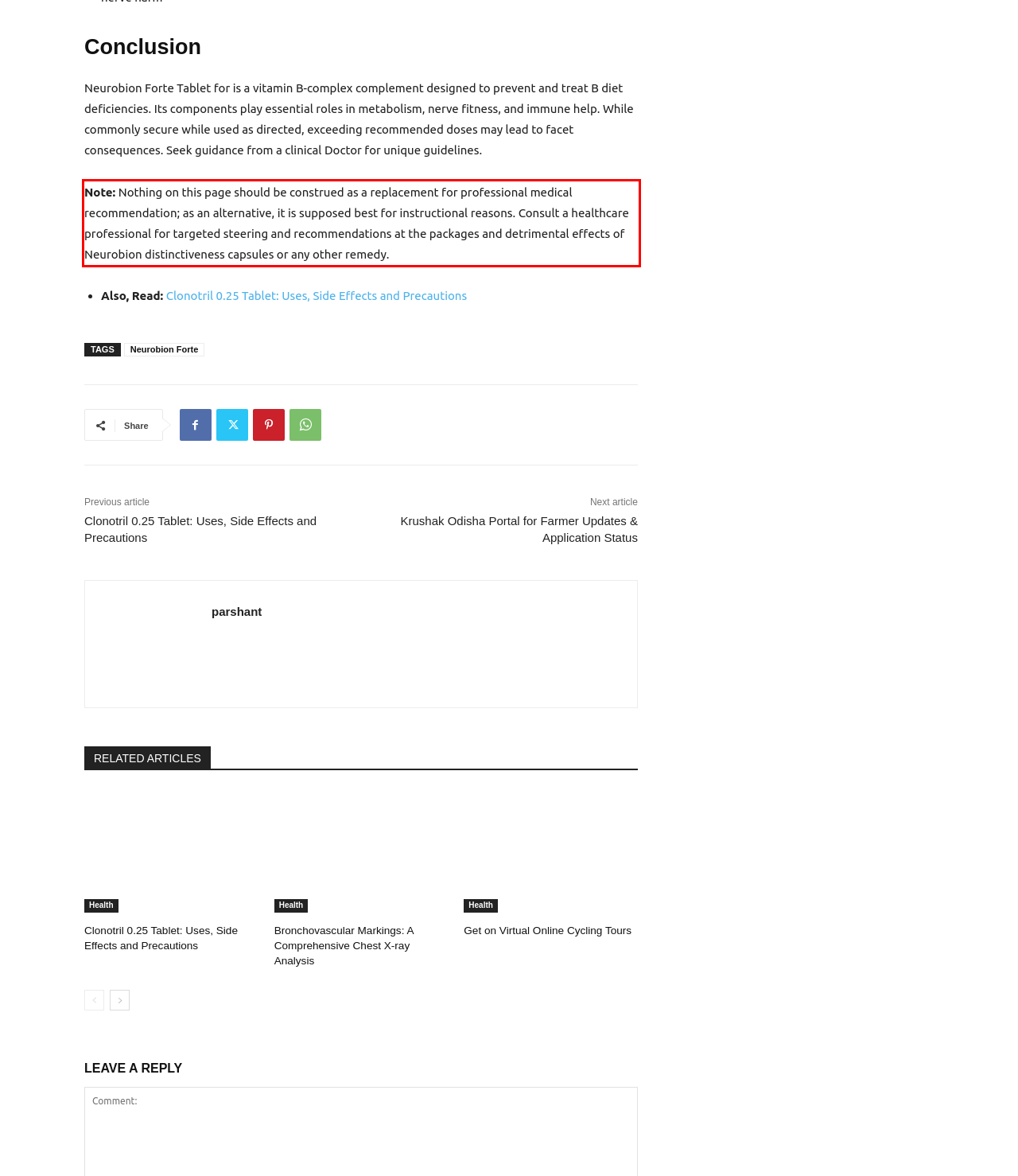Please examine the webpage screenshot containing a red bounding box and use OCR to recognize and output the text inside the red bounding box.

Note: Nothing on this page should be construed as a replacement for professional medical recommendation; as an alternative, it is supposed best for instructional reasons. Consult a healthcare professional for targeted steering and recommendations at the packages and detrimental effects of Neurobion distinctiveness capsules or any other remedy.